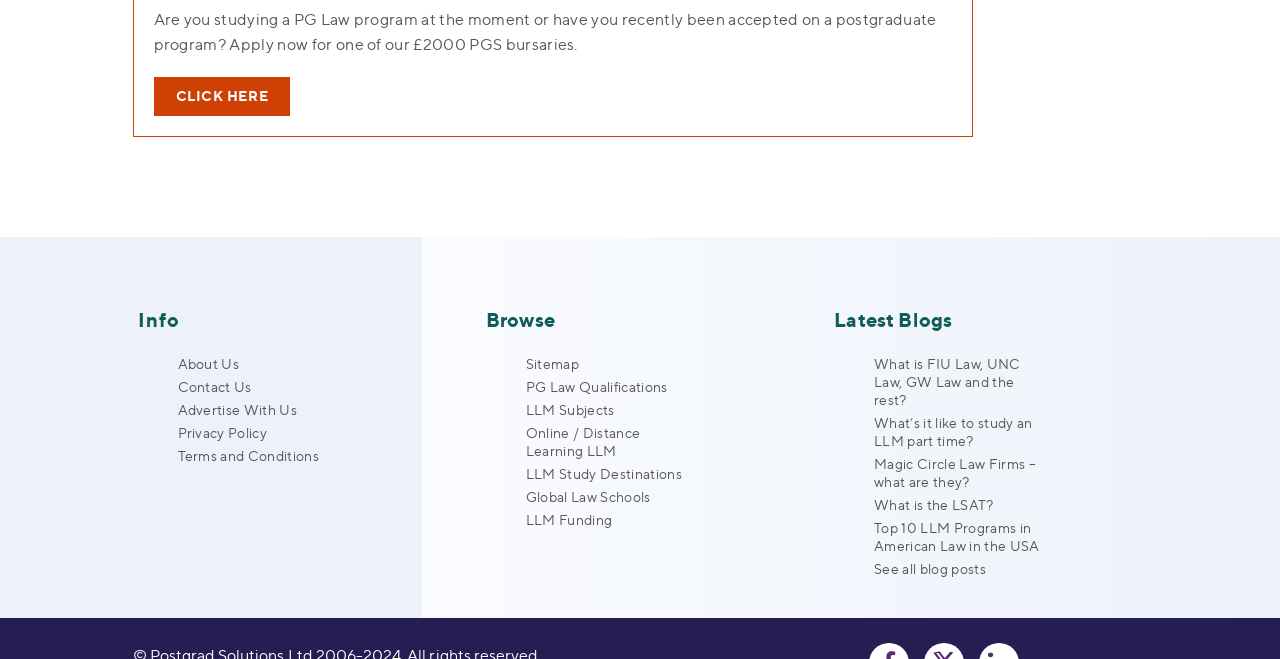Please determine the bounding box coordinates of the area that needs to be clicked to complete this task: 'Read the comment from Hoof Care'. The coordinates must be four float numbers between 0 and 1, formatted as [left, top, right, bottom].

None